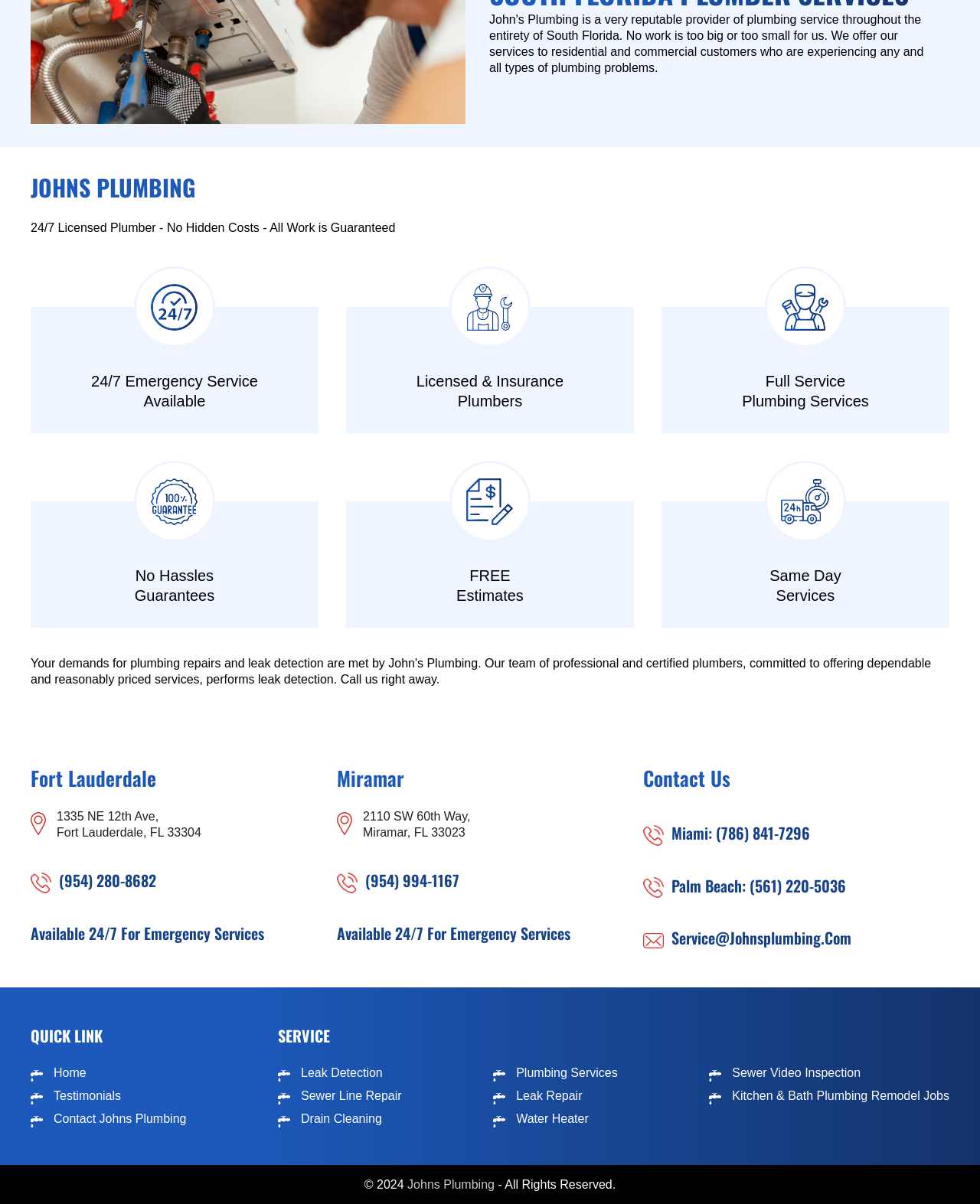What is the guarantee offered by Johns Plumbing?
Please give a detailed and thorough answer to the question, covering all relevant points.

Johns Plumbing offers a 100% Guarantee Satisfaction, which is mentioned in the image '100% Guarantee Satisfaction' on the webpage.